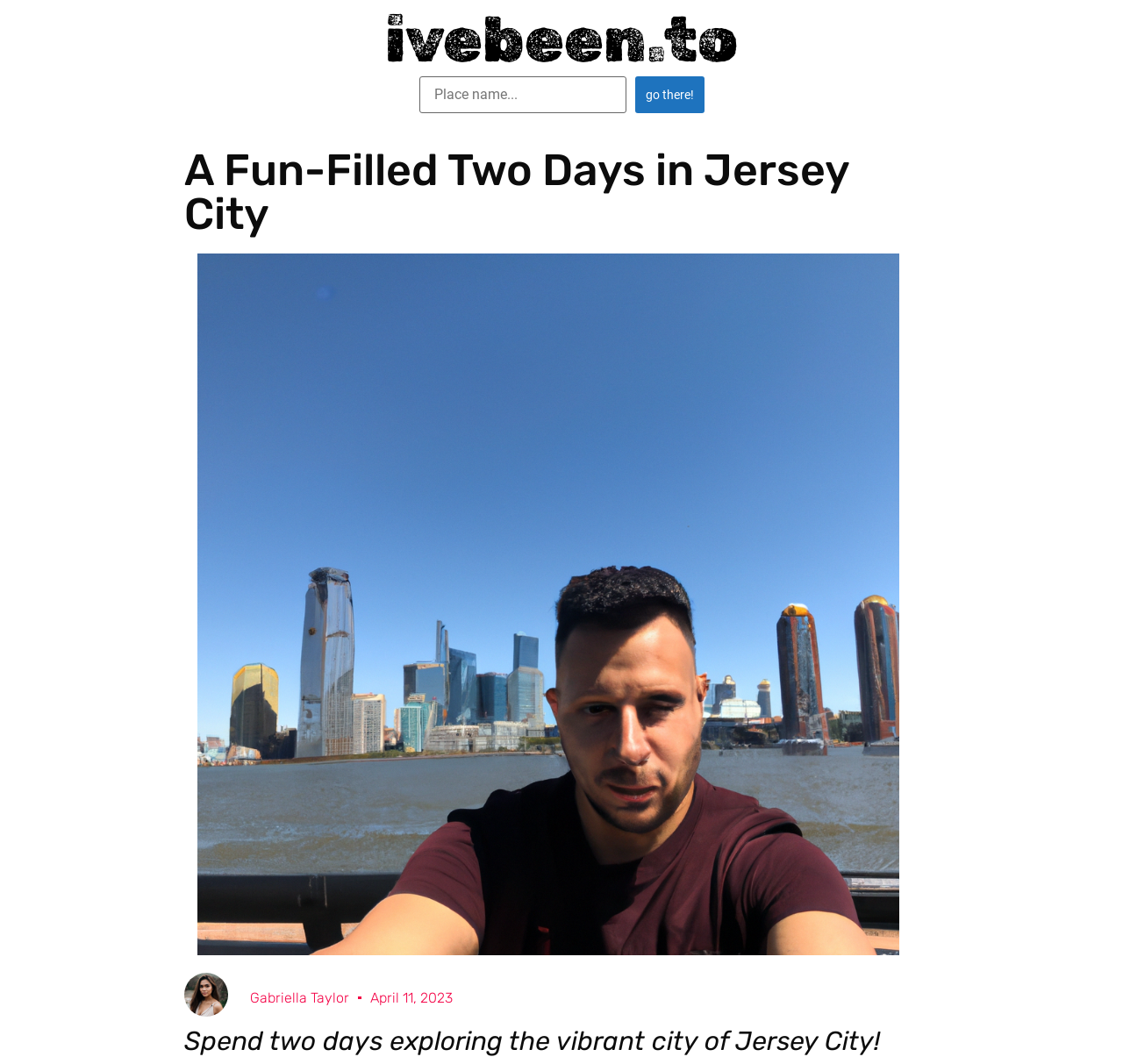Given the description of a UI element: "ivebeen.to", identify the bounding box coordinates of the matching element in the webpage screenshot.

[0.343, 0.002, 0.657, 0.073]